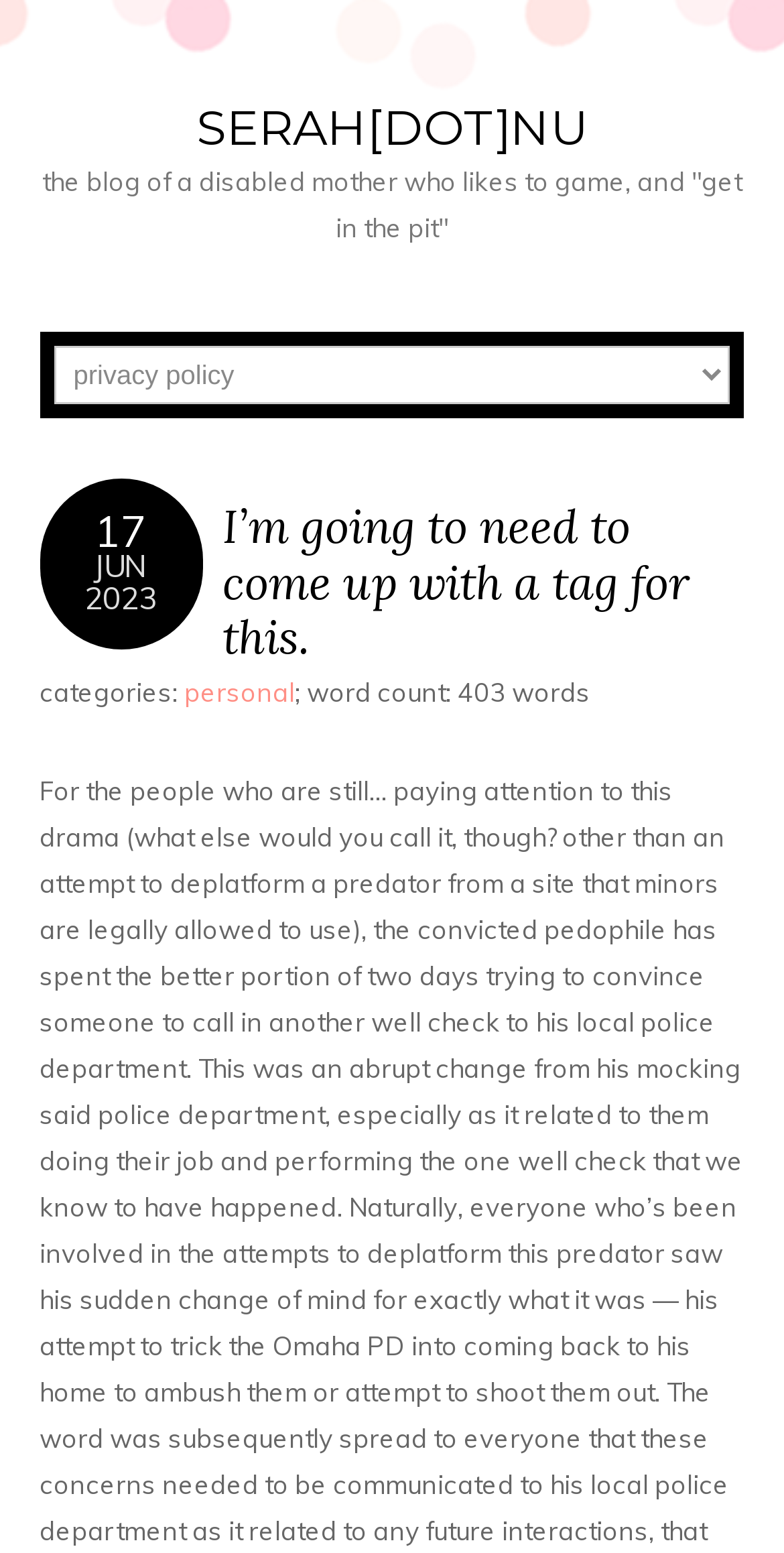Respond to the question with just a single word or phrase: 
What is the category of the blog post?

personal